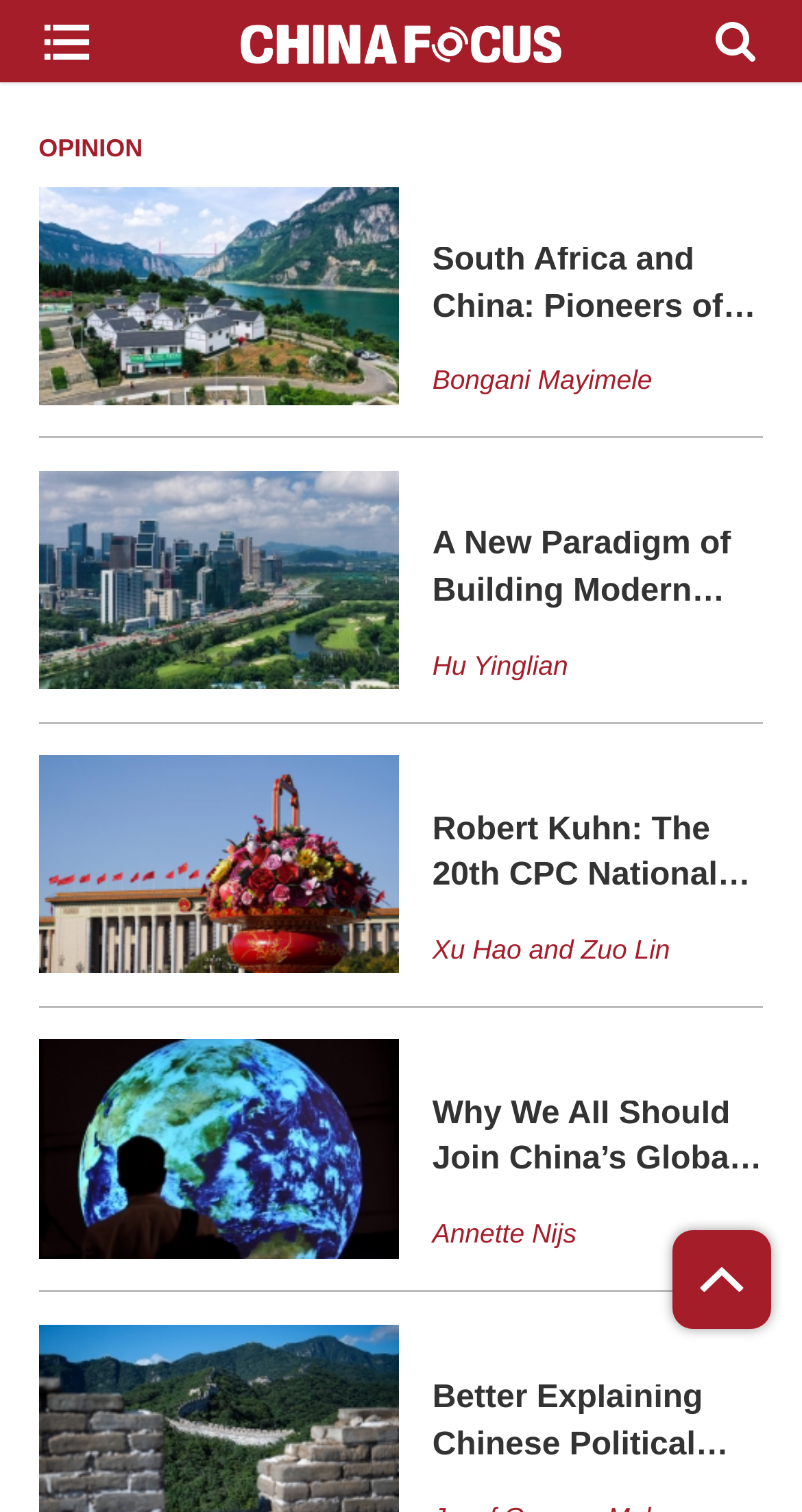Please provide a one-word or short phrase answer to the question:
What is the name of the author of the first article?

Bongani Mayimele